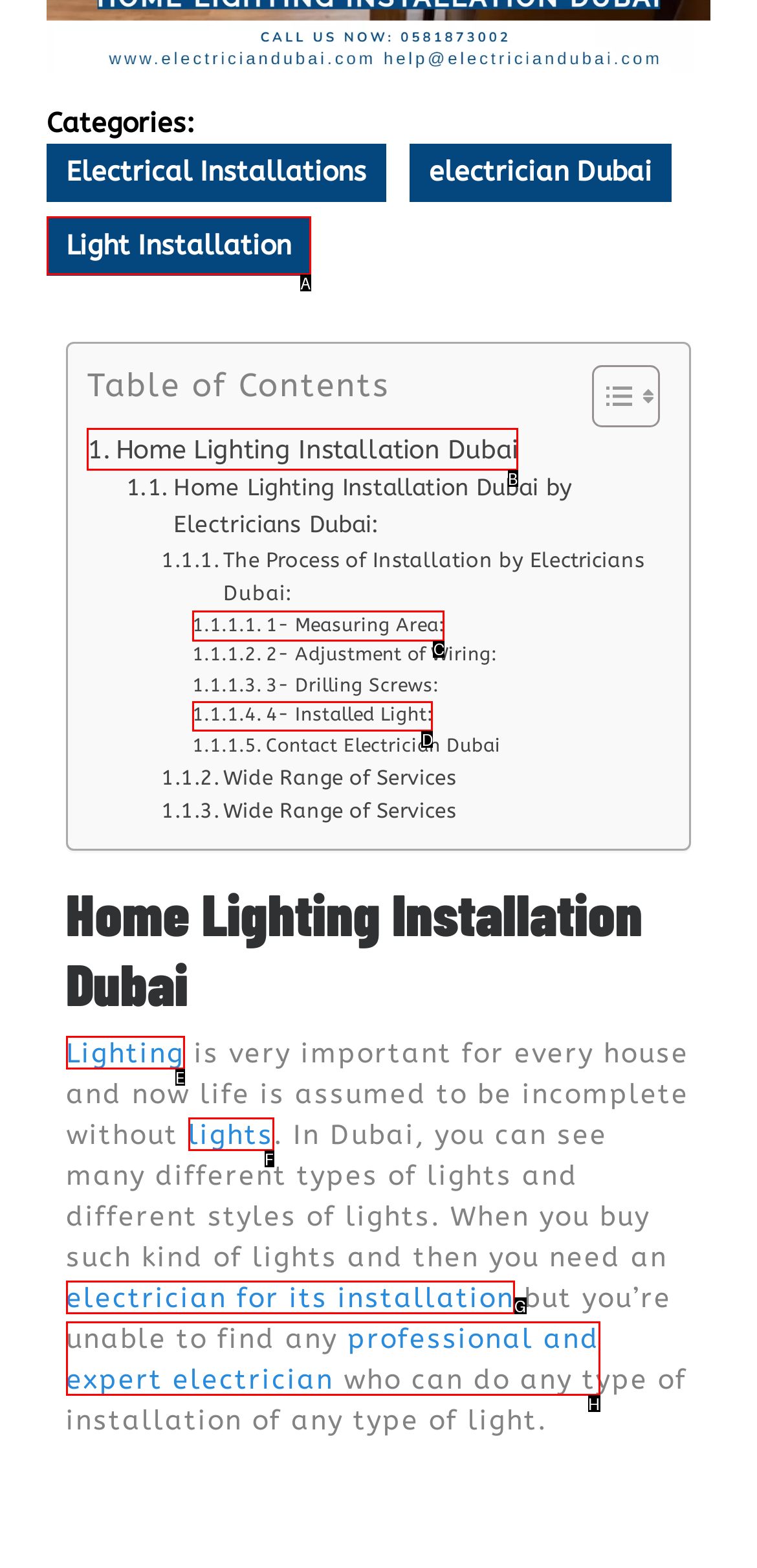Find the HTML element to click in order to complete this task: Visit 'Home Lighting Installation Dubai'
Answer with the letter of the correct option.

B